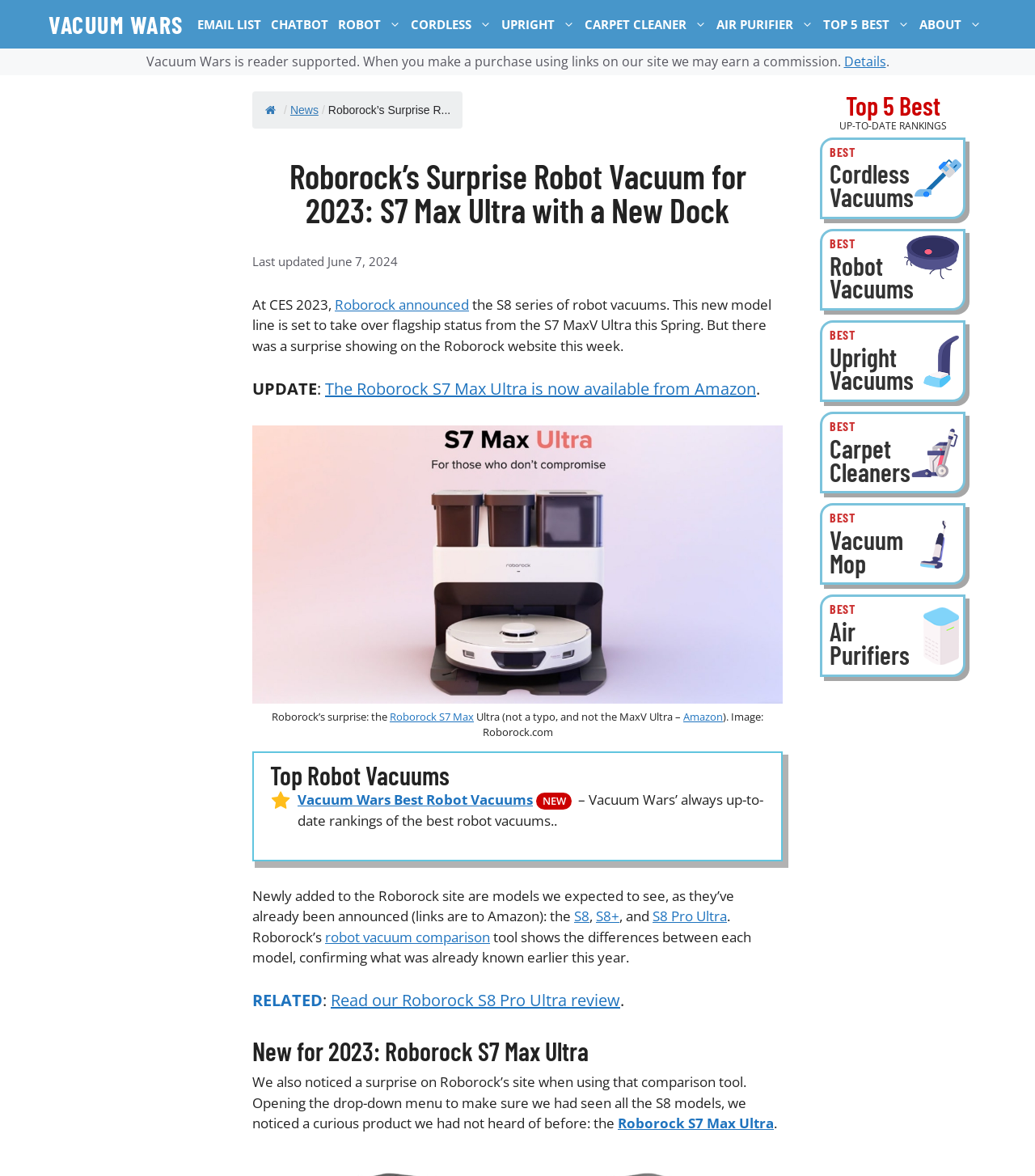Please study the image and answer the question comprehensively:
What is the name of the website?

I determined the name of the website by looking at the navigation bar at the top of the webpage, where it says 'VACUUM WARS'.